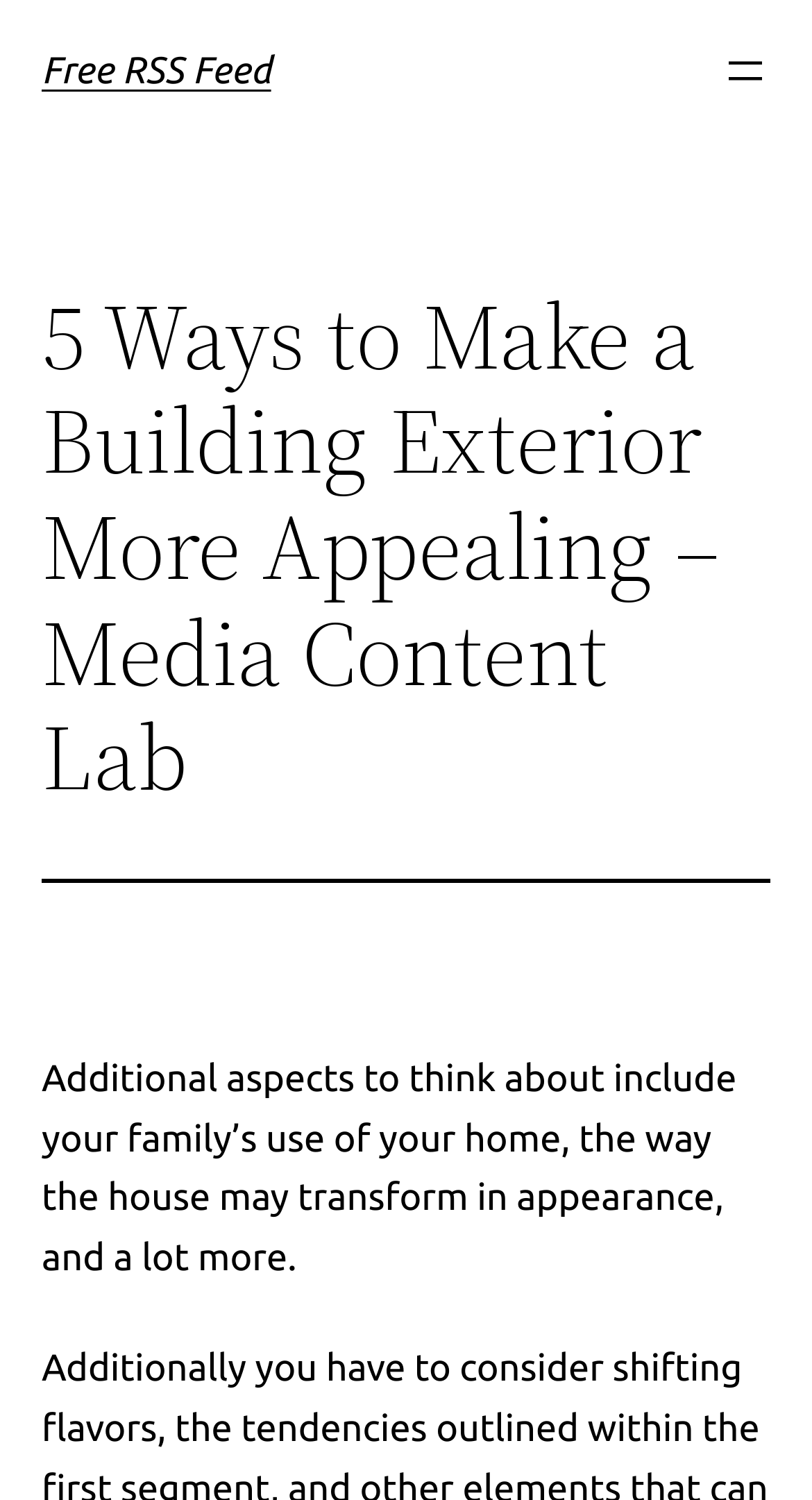Identify the main title of the webpage and generate its text content.

Free RSS Feed